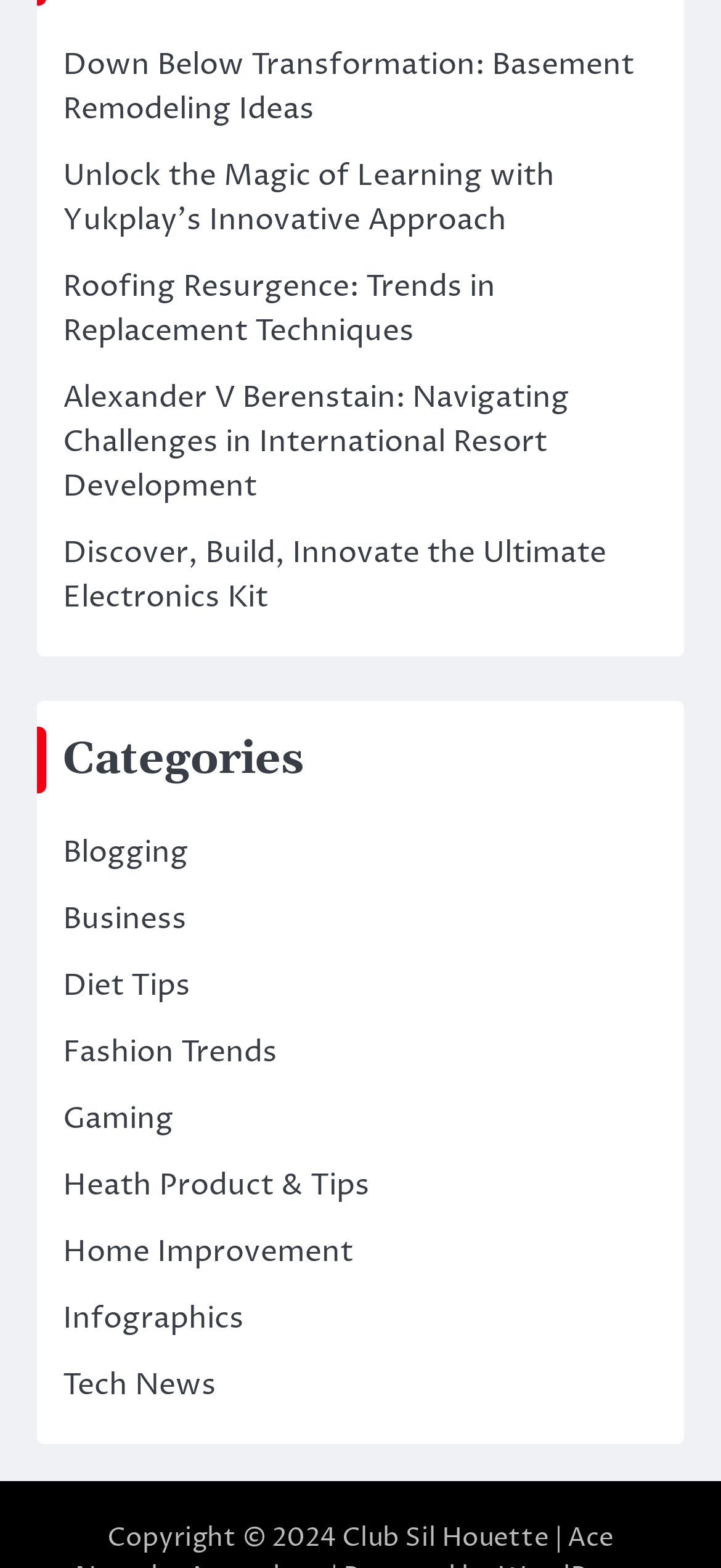What is the purpose of the 'Copyright © 2024' text?
Please analyze the image and answer the question with as much detail as possible.

The 'Copyright © 2024' text is typically used to indicate ownership and copyright of the website's content. It is usually placed at the bottom of the webpage, which is the case here, and serves as a notice to users that the content is protected by copyright law.